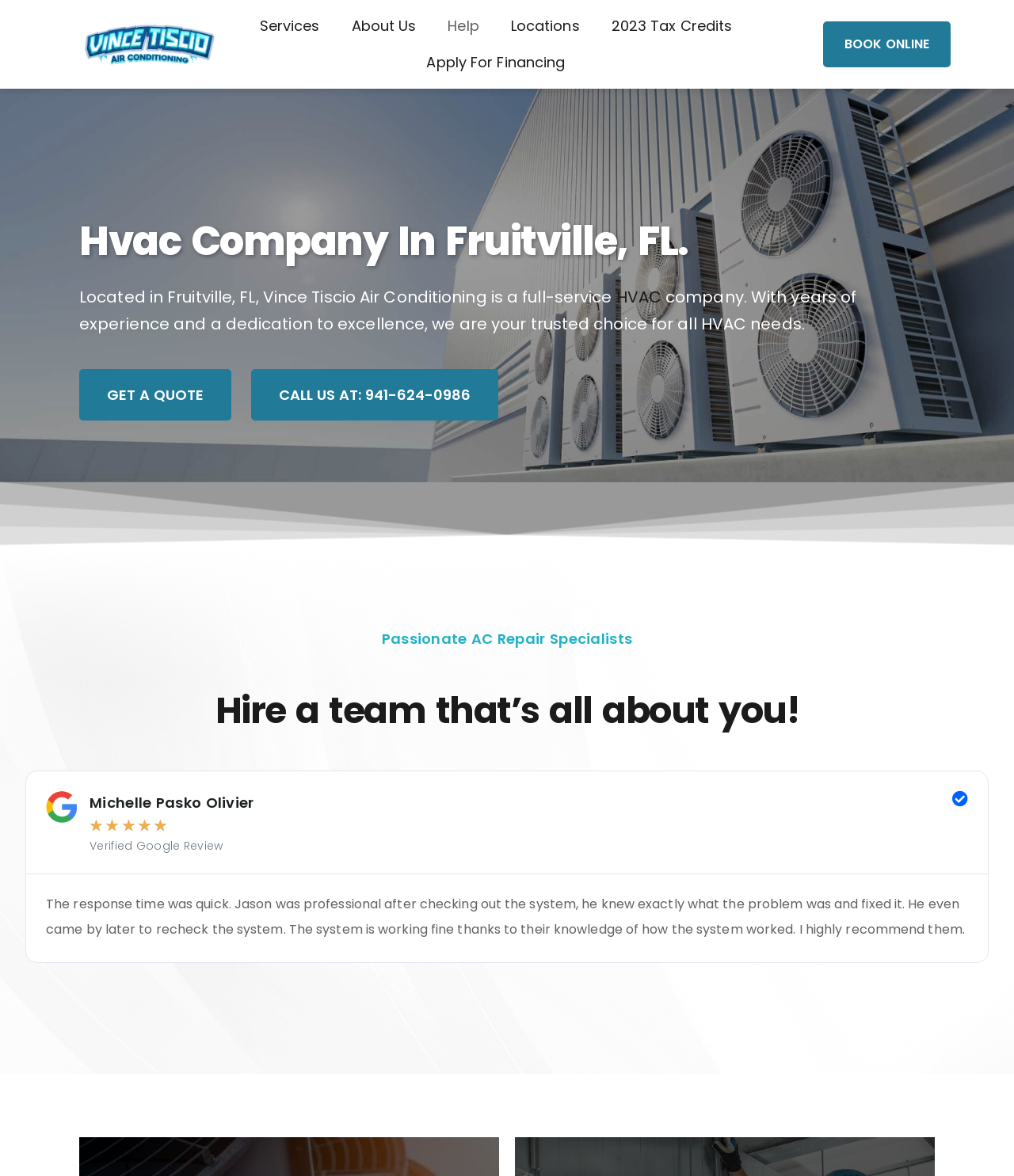Please find and report the bounding box coordinates of the element to click in order to perform the following action: "Click on the 'BOOK ONLINE' button". The coordinates should be expressed as four float numbers between 0 and 1, in the format [left, top, right, bottom].

[0.812, 0.018, 0.937, 0.058]